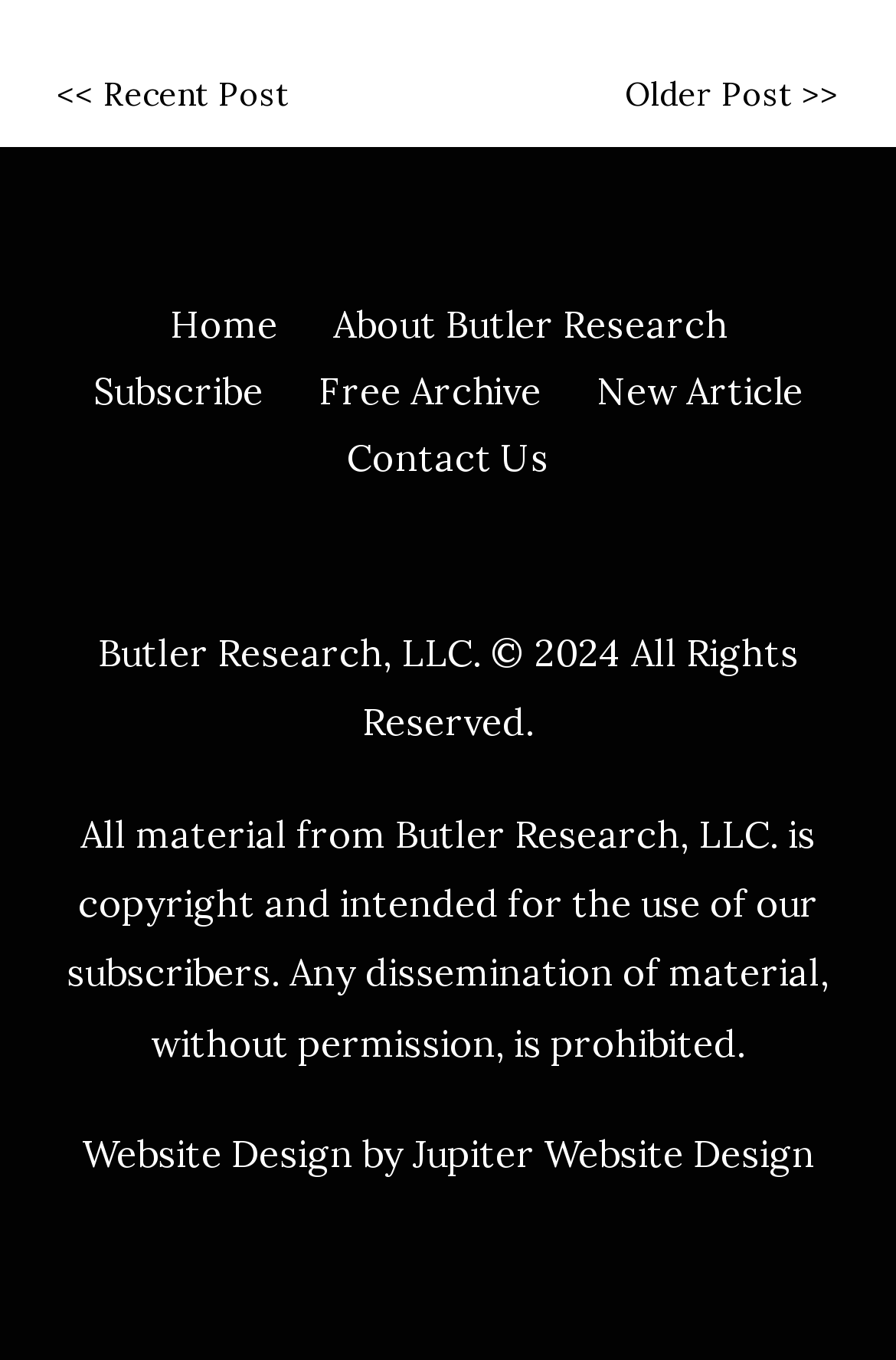Use a single word or phrase to answer the question:
How many static text elements are at the bottom of the page?

3